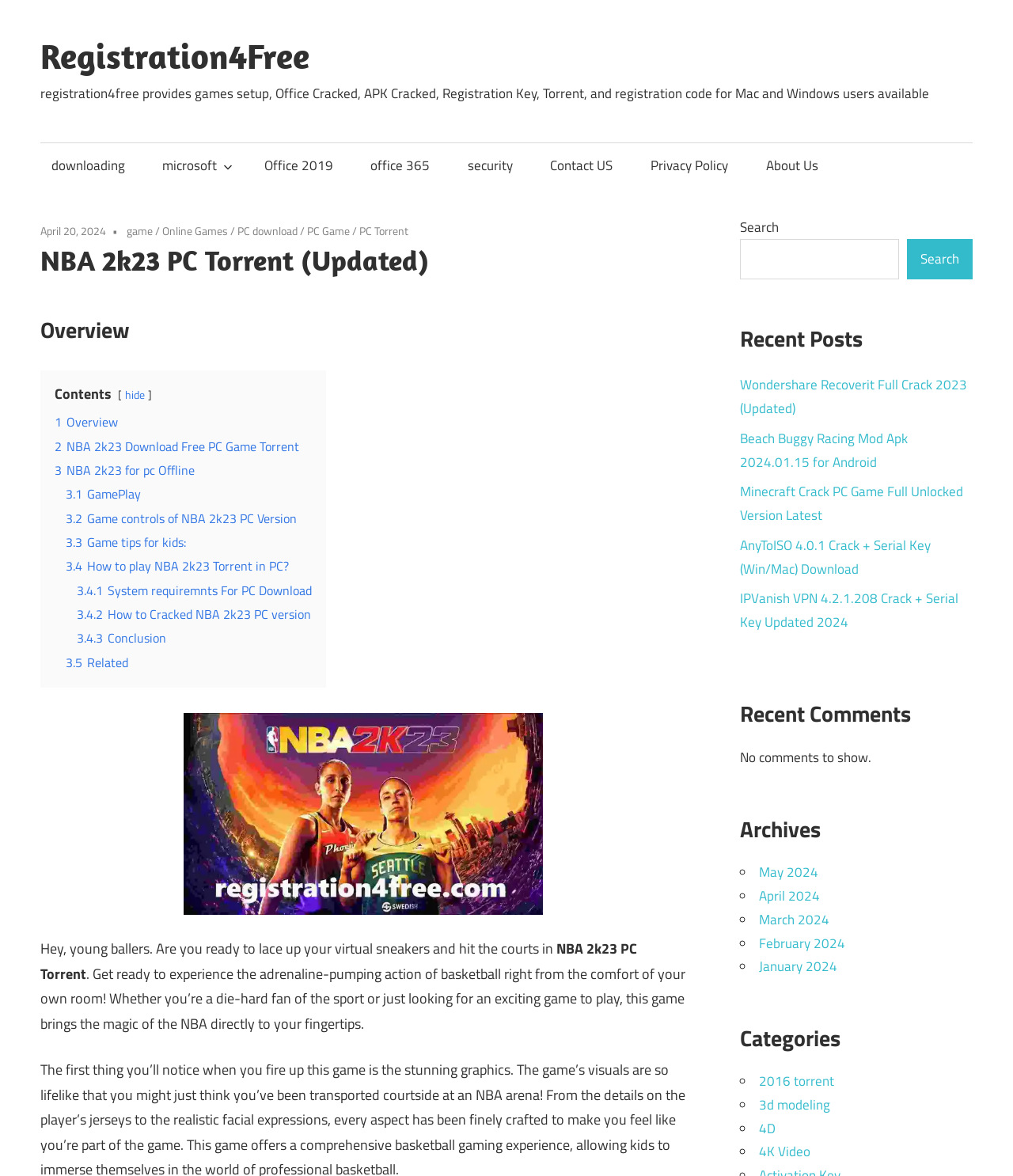Use a single word or phrase to respond to the question:
What is the purpose of the 'Search' button?

To search the website